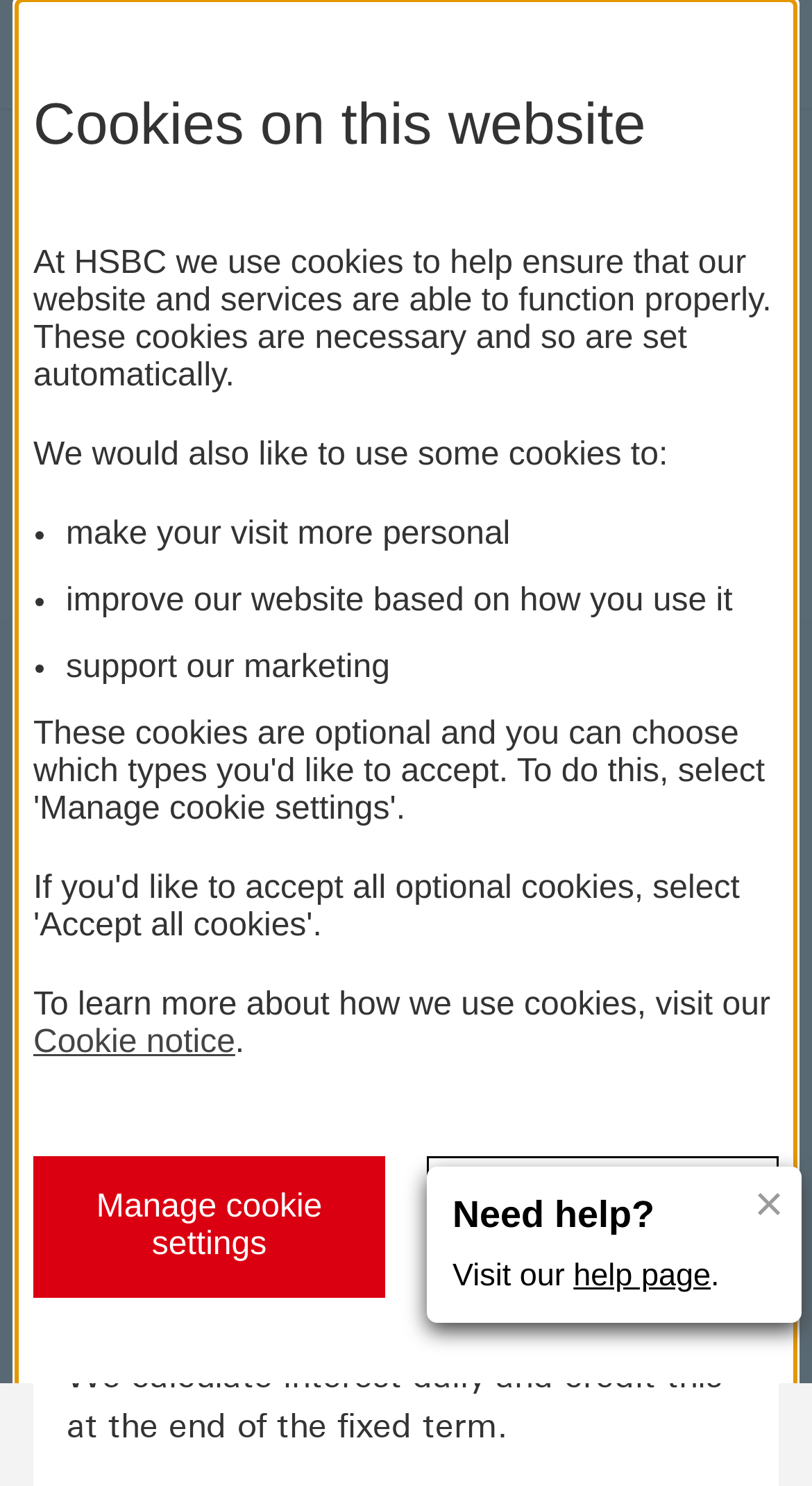Locate the bounding box coordinates of the area that needs to be clicked to fulfill the following instruction: "Open the menu". The coordinates should be in the format of four float numbers between 0 and 1, namely [left, top, right, bottom].

[0.026, 0.014, 0.136, 0.056]